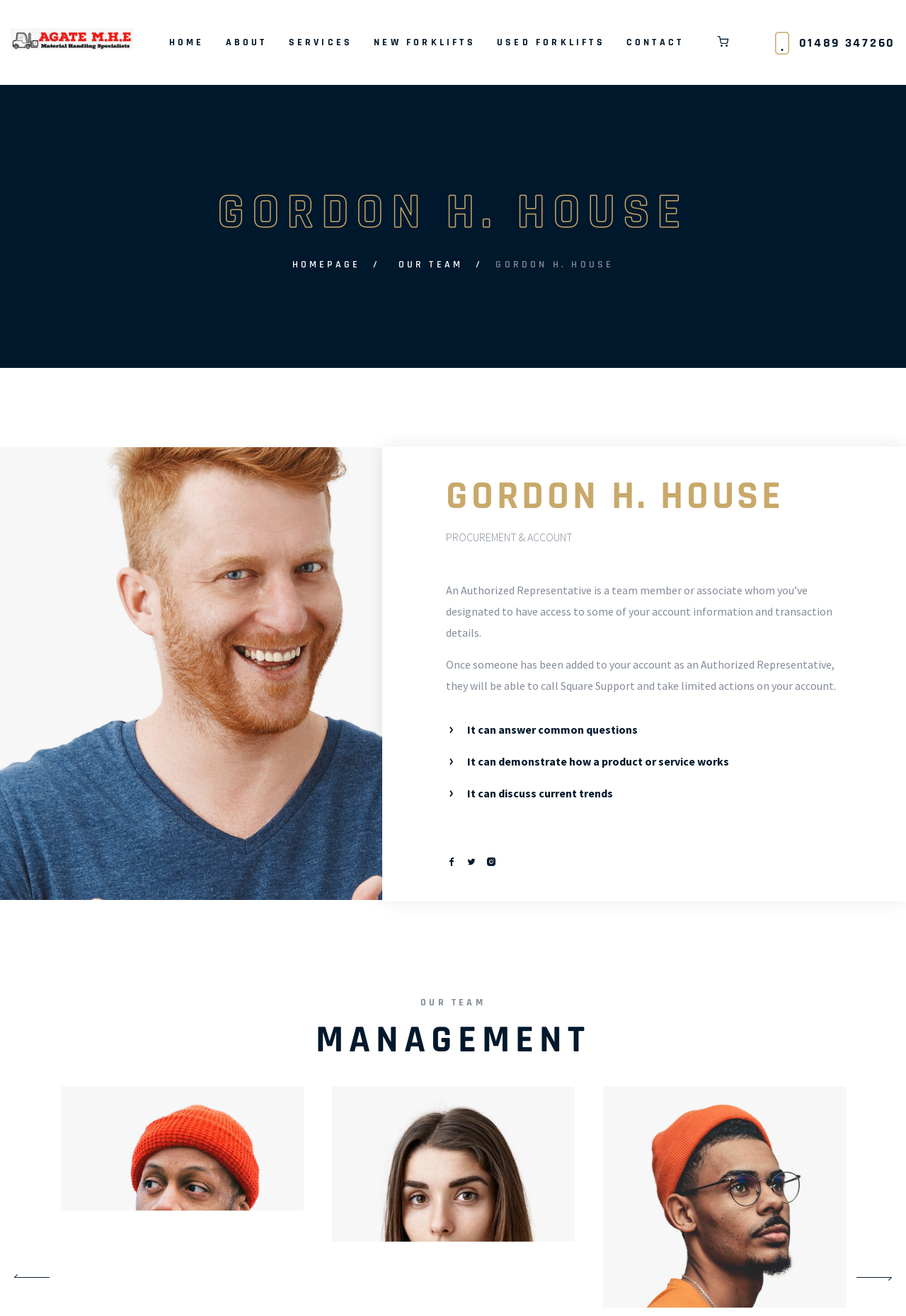What is the text of the first paragraph in the article section?
Can you offer a detailed and complete answer to this question?

I looked at the article section and found the first paragraph, which is a heading element with the text 'GORDON H. HOUSE'.